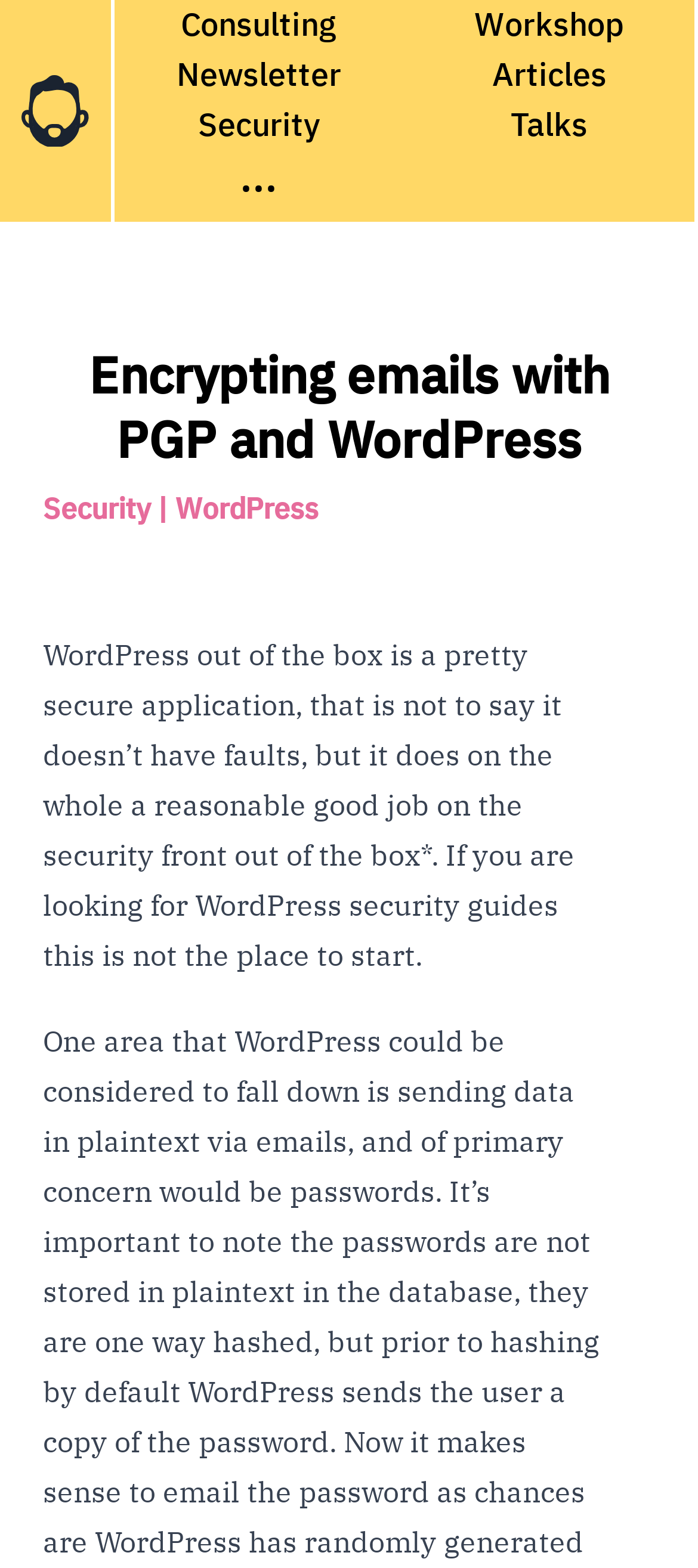Please identify the bounding box coordinates of the area I need to click to accomplish the following instruction: "explore Encrypting emails with PGP and WordPress".

[0.062, 0.219, 0.938, 0.301]